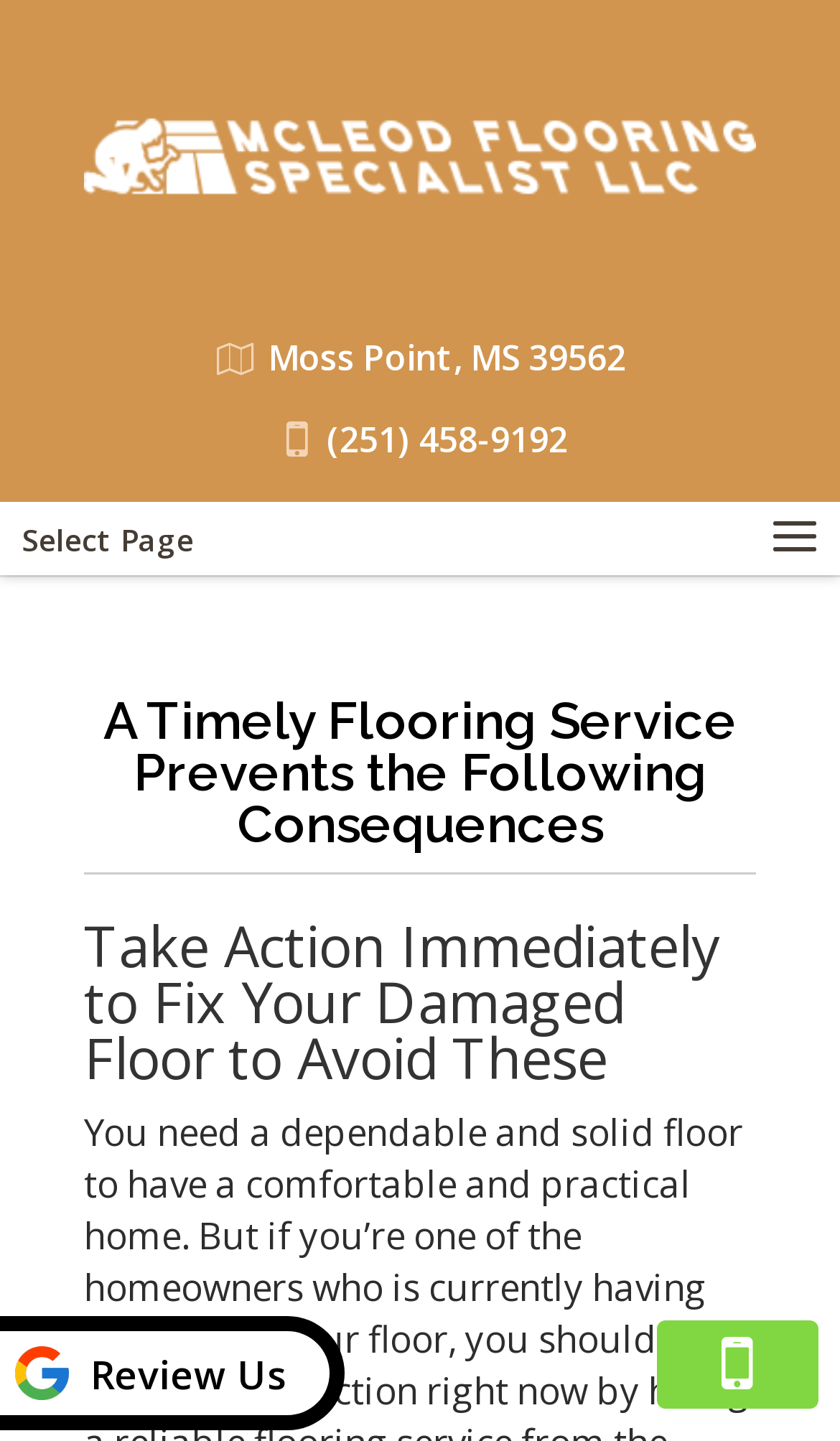Explain the webpage's layout and main content in detail.

The webpage appears to be a service page for a flooring company, McLeod Flooring Specialist LLC, located in Moss Point, MS 39562. At the top of the page, there is a logo of the company, which is also a link, accompanied by the company's phone number, (251) 458-9192. 

Below the logo, there is a navigation link labeled "Select Page". The main content of the page is divided into two sections, each with a heading. The first heading reads "A Timely Flooring Service Prevents the Following Consequences", and the second heading reads "Take Action Immediately to Fix Your Damaged Floor to Avoid These". 

At the bottom of the page, there are two links: "Review Us" with a small icon, and another link with no text. The "Review Us" link is positioned at the bottom left, while the other link is at the bottom right.